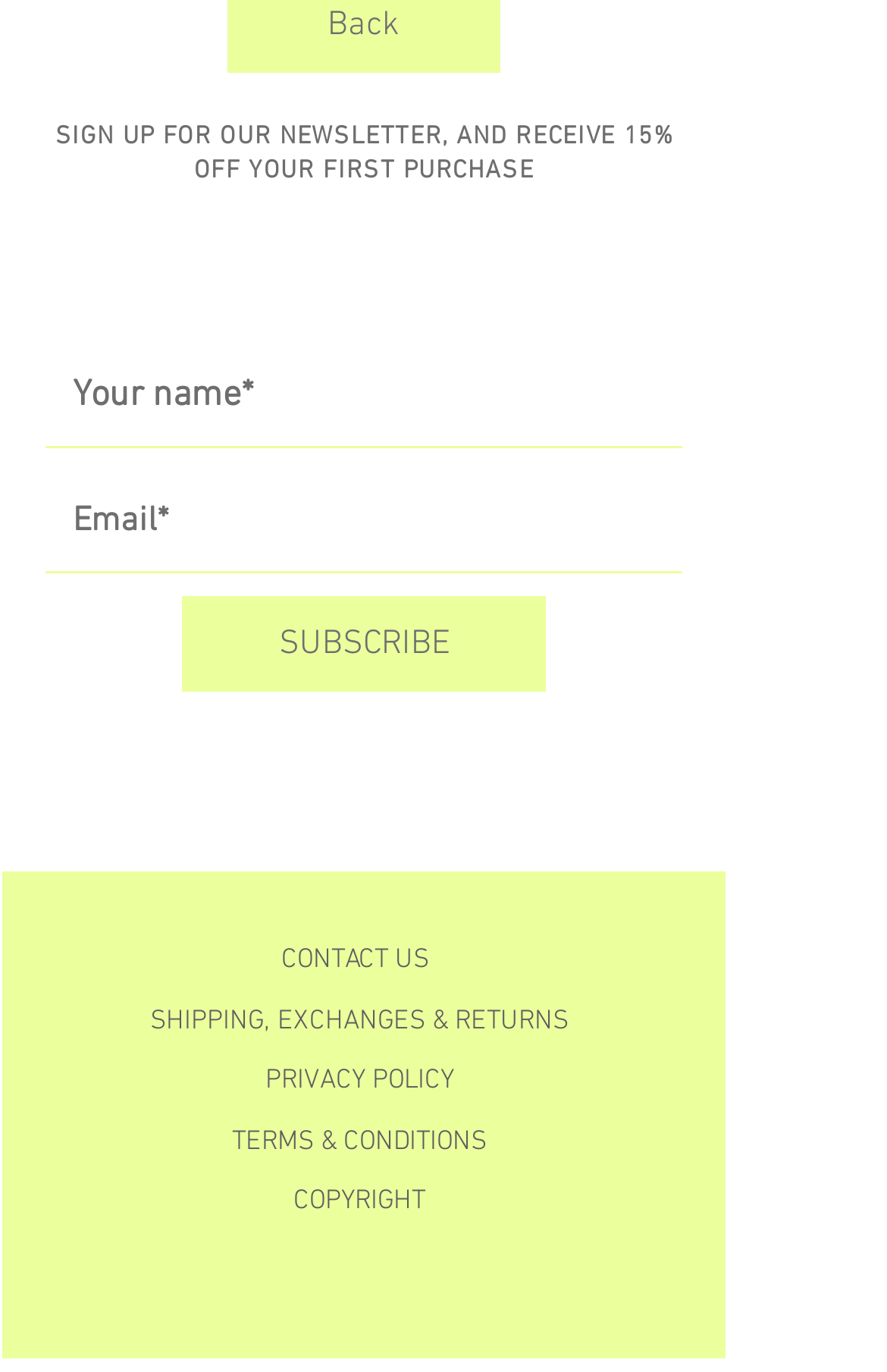Answer the question below in one word or phrase:
What is the purpose of the textbox?

To input name and email